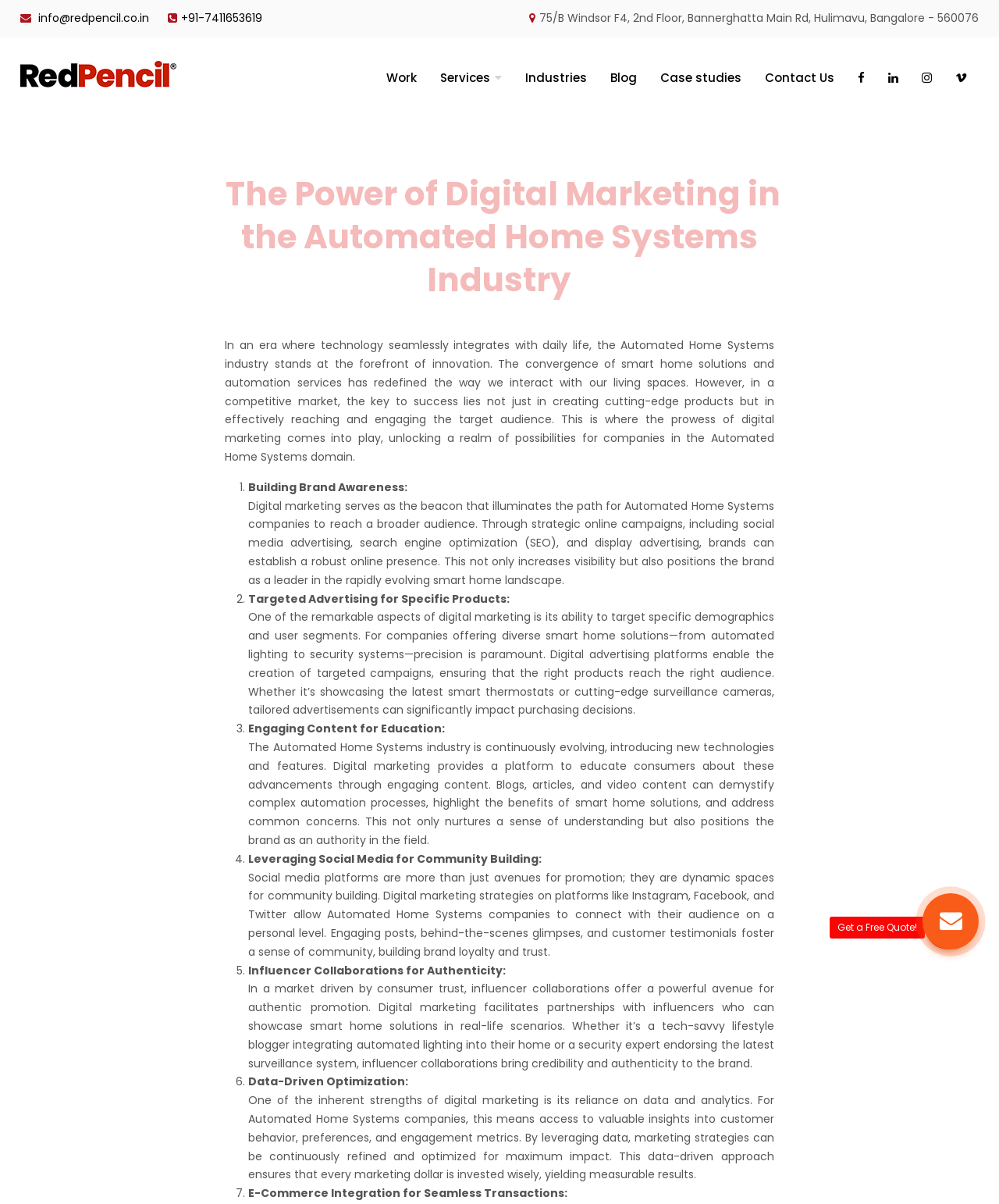Locate the bounding box coordinates of the clickable element to fulfill the following instruction: "Contact Red Pencil via email". Provide the coordinates as four float numbers between 0 and 1 in the format [left, top, right, bottom].

[0.02, 0.008, 0.149, 0.021]